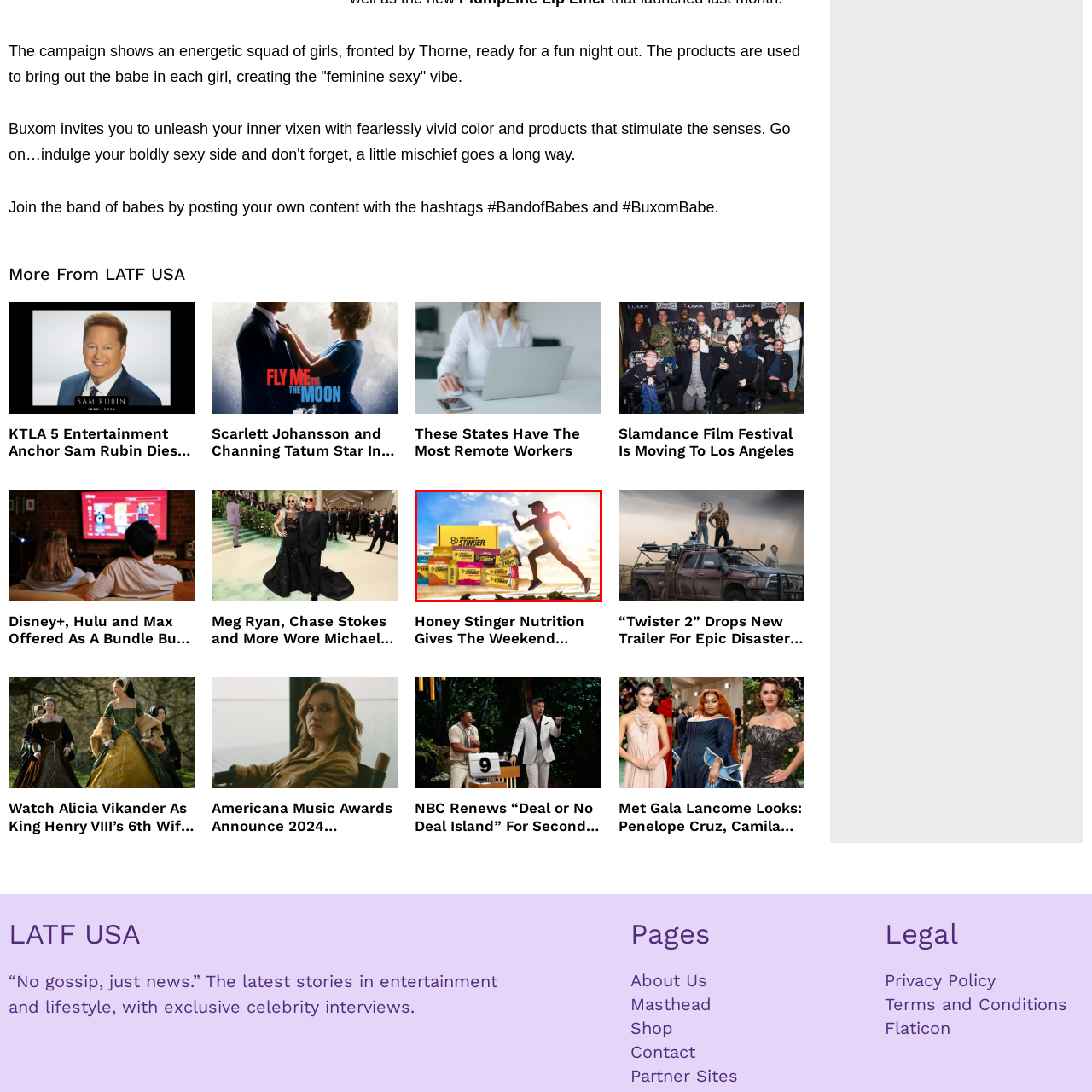Examine the content inside the red boundary in the image and give a detailed response to the following query: What time of day is depicted in the image?

The warm glow and vibrant colors in the image suggest that it is depicting a sunset. The sun's position in the background, casting a warm light on the runner, further supports this conclusion.